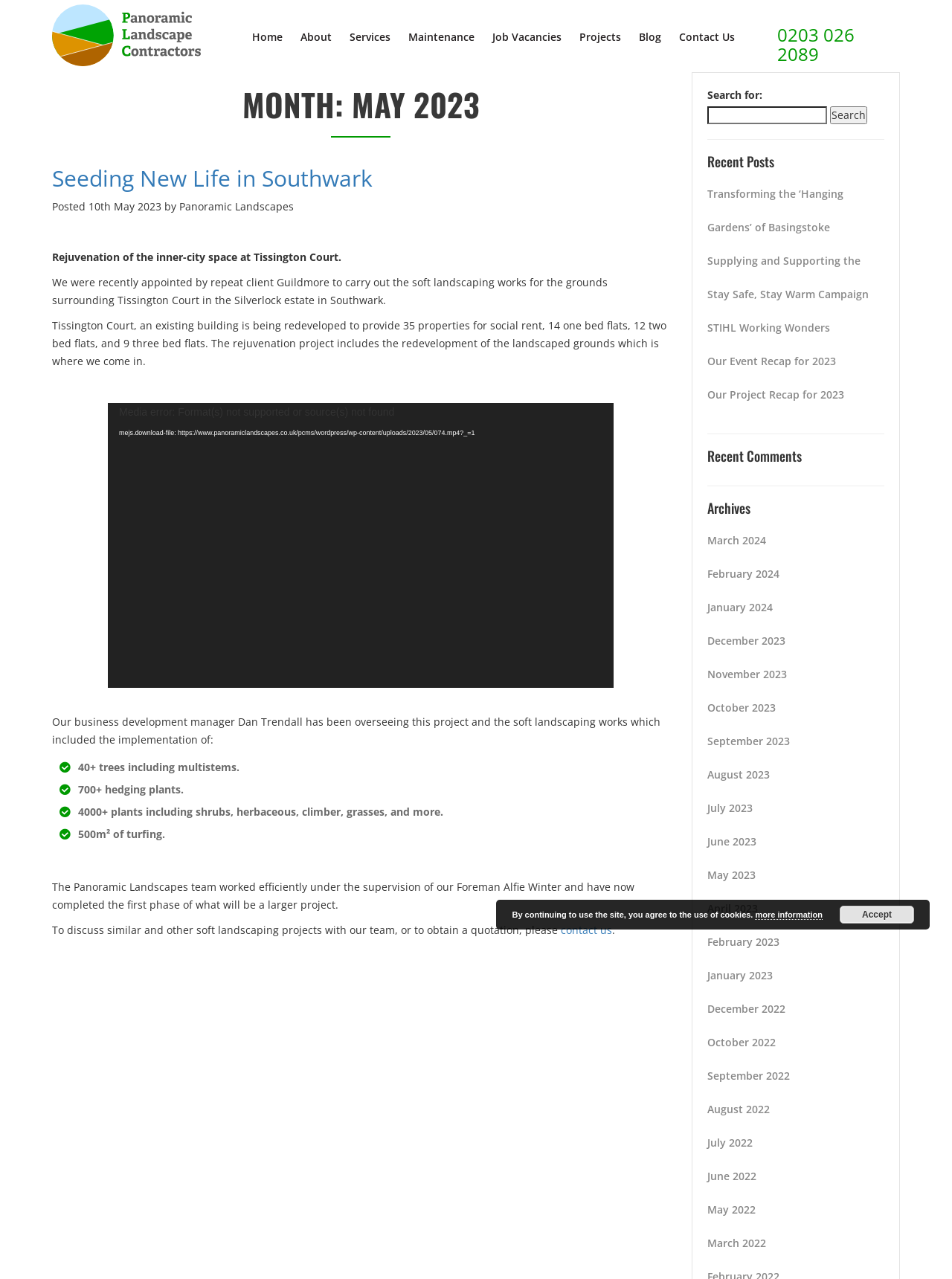What is the company name mentioned in the article?
Ensure your answer is thorough and detailed.

The company name is mentioned in the article as 'Panoramic Landscapes' in the sentence 'Our business development manager Dan Trendall has been overseeing this project and the soft landscaping works which included the implementation of:'